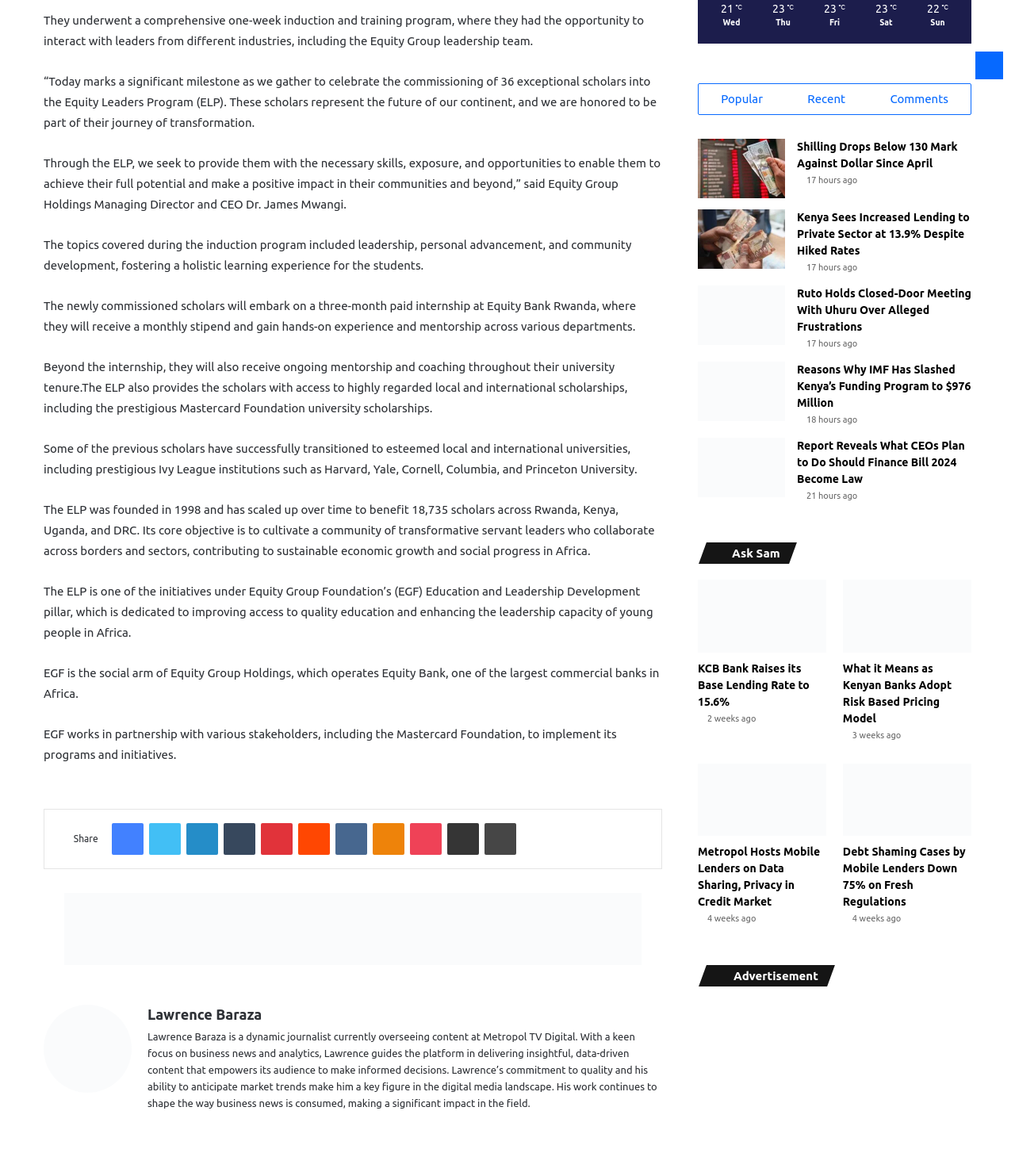Can you specify the bounding box coordinates of the area that needs to be clicked to fulfill the following instruction: "Share the article"?

[0.072, 0.709, 0.097, 0.717]